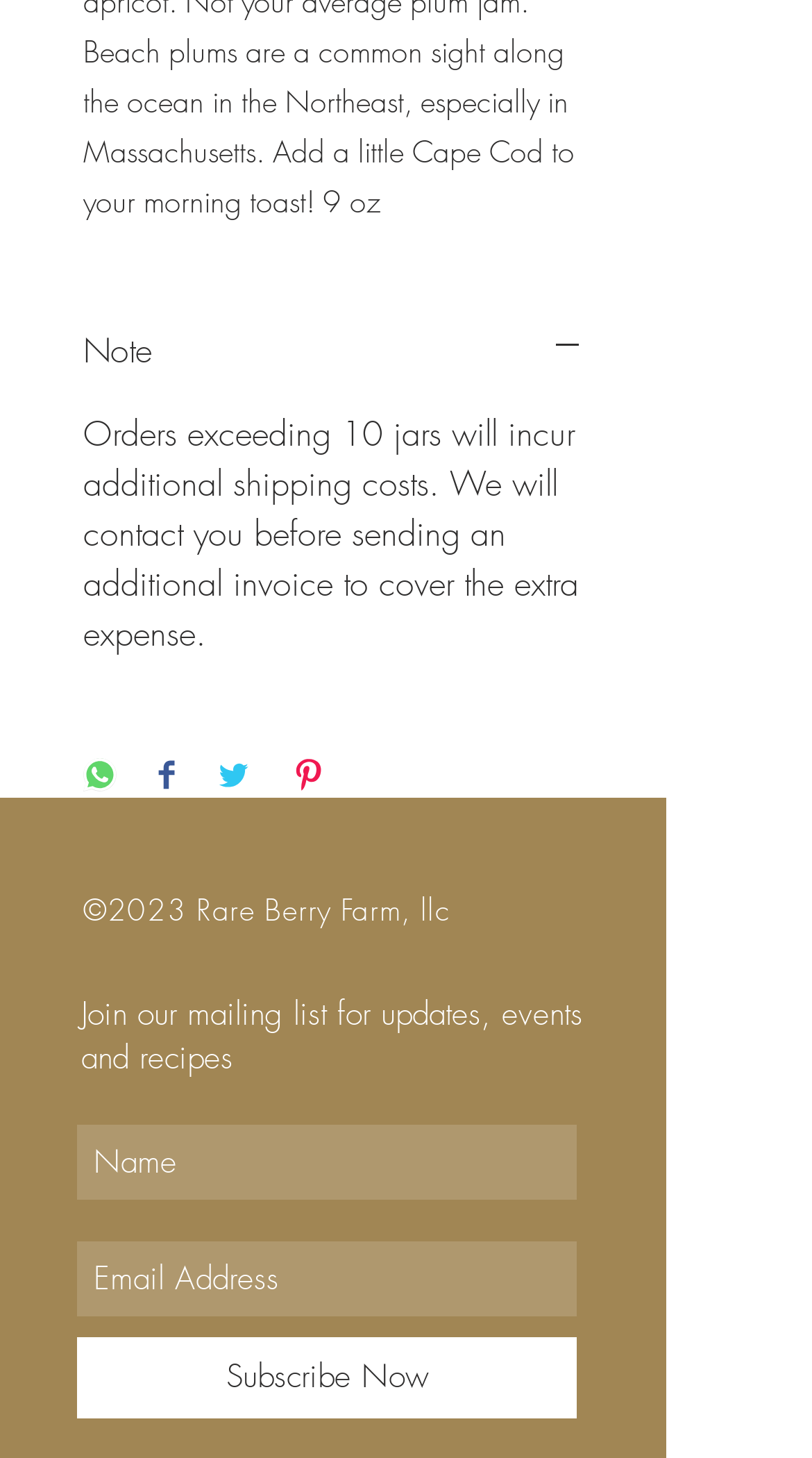Find the bounding box coordinates for the area that must be clicked to perform this action: "Enter your email address".

[0.095, 0.852, 0.71, 0.903]